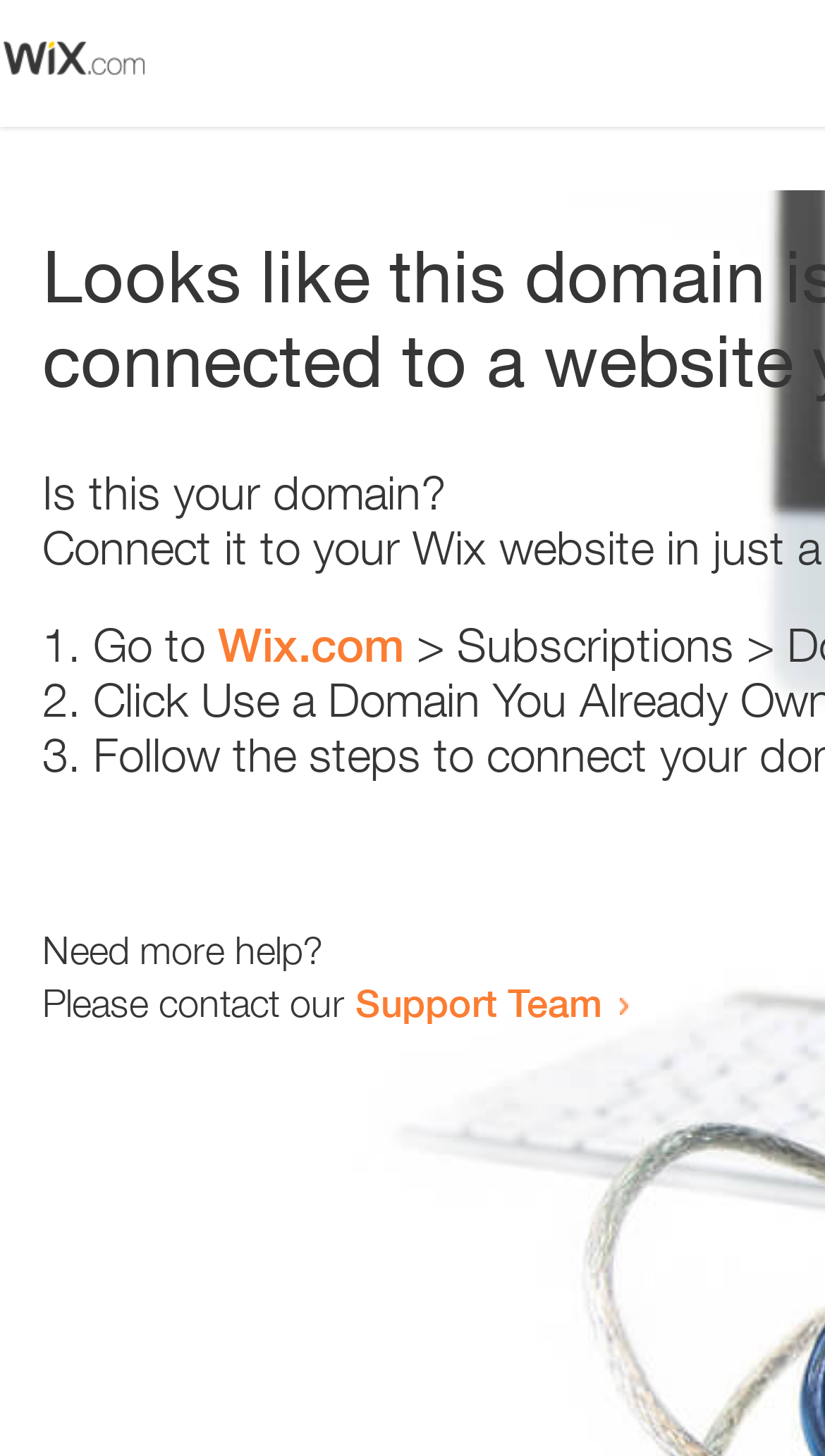Answer the question in a single word or phrase:
How many images are present on this webpage?

1